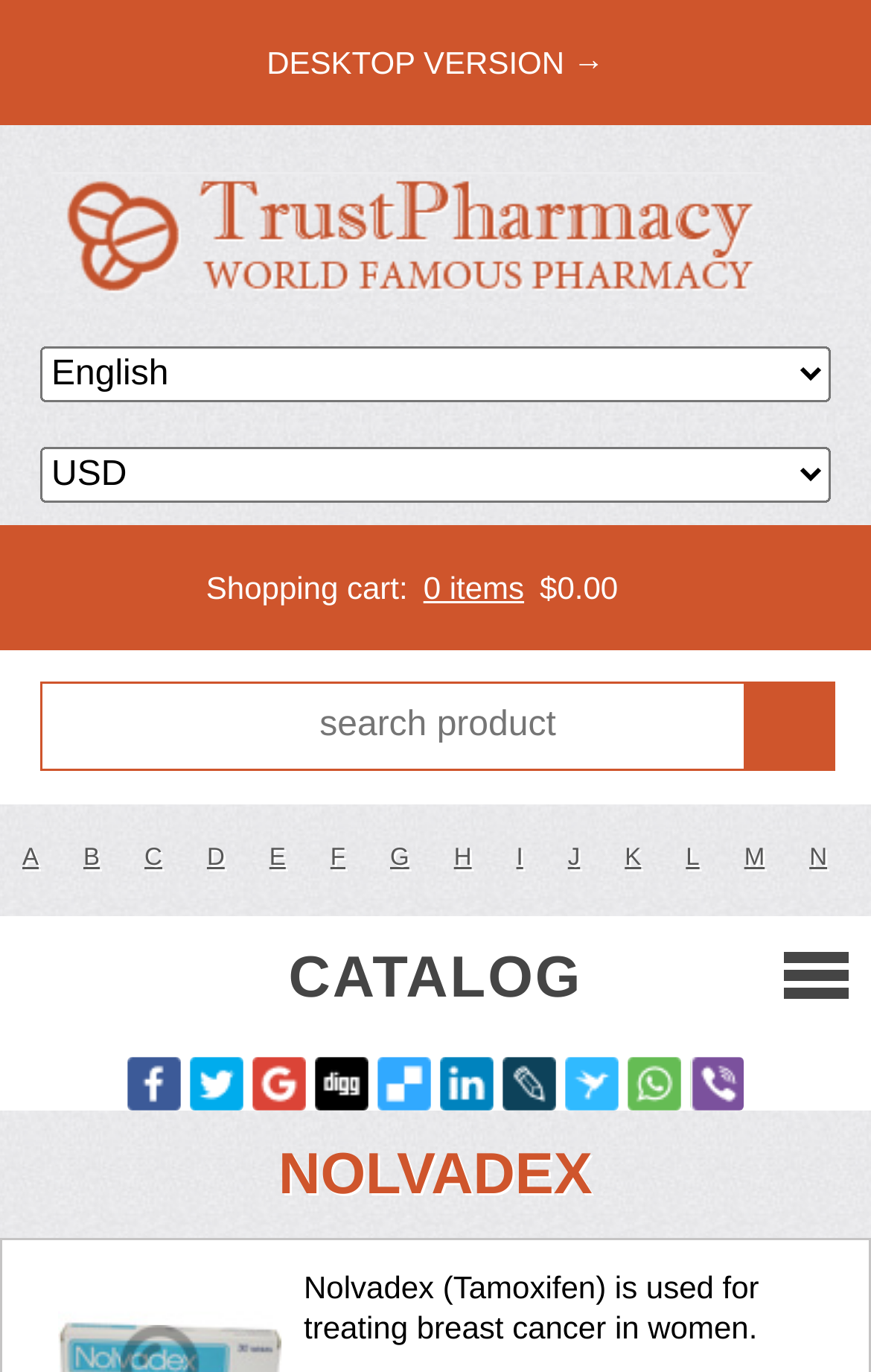Please identify the bounding box coordinates of the element I should click to complete this instruction: 'Follow on Facebook'. The coordinates should be given as four float numbers between 0 and 1, like this: [left, top, right, bottom].

[0.146, 0.77, 0.208, 0.809]